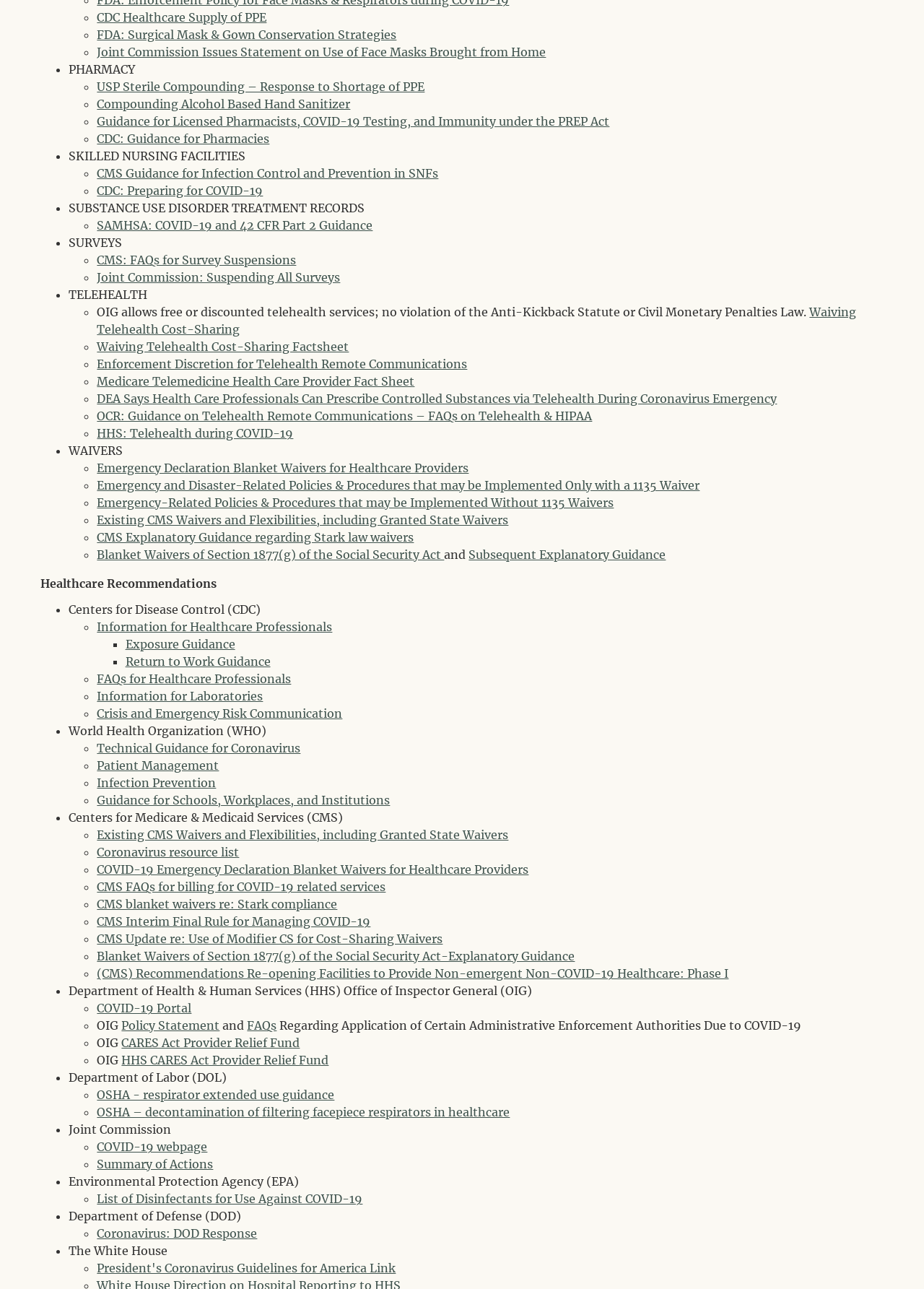Identify the bounding box coordinates for the UI element described by the following text: "COVID-19 Portal". Provide the coordinates as four float numbers between 0 and 1, in the format [left, top, right, bottom].

[0.105, 0.777, 0.207, 0.788]